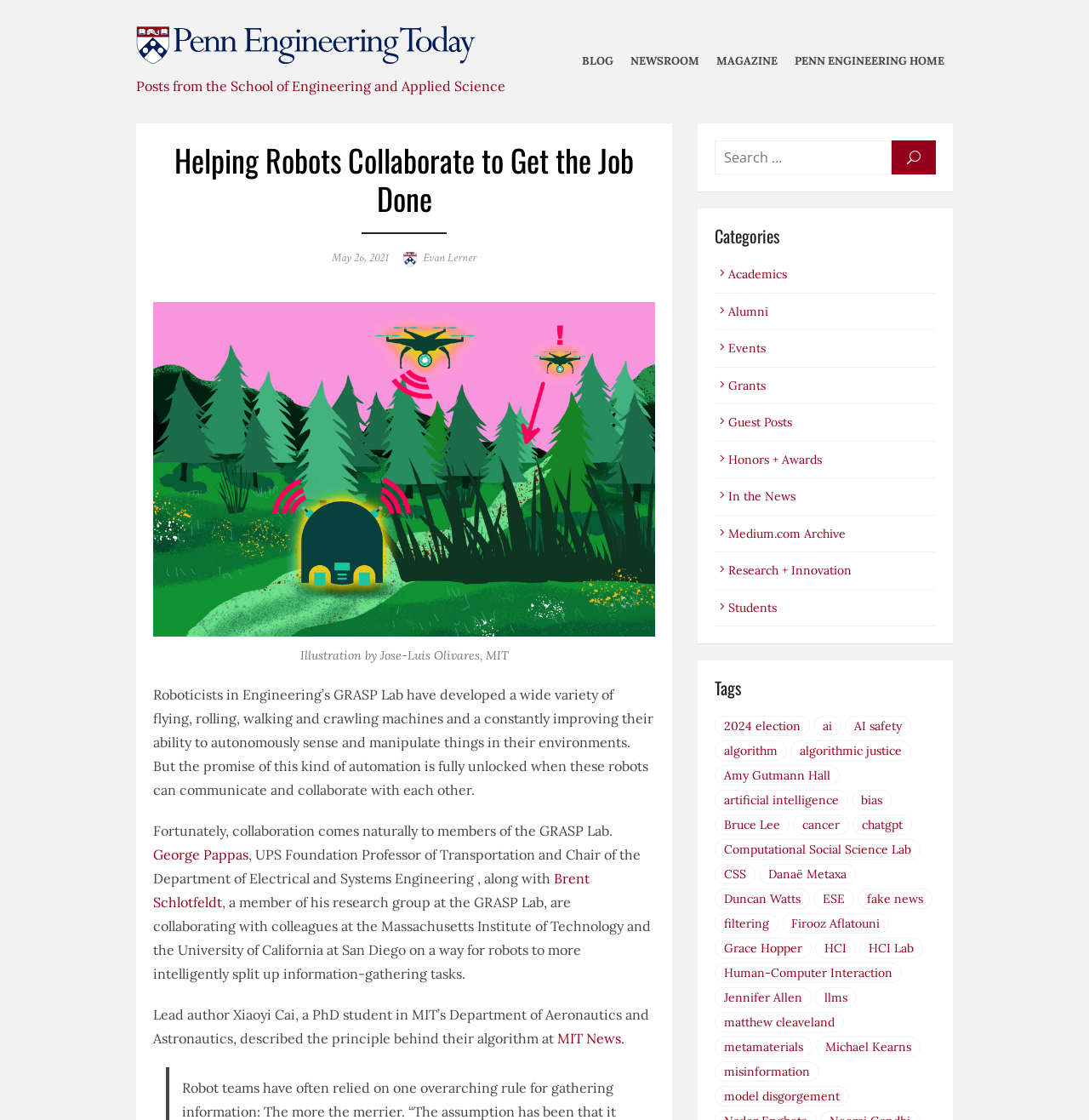Please identify the bounding box coordinates of the element I should click to complete this instruction: 'Check the 'Categories' section'. The coordinates should be given as four float numbers between 0 and 1, like this: [left, top, right, bottom].

[0.656, 0.201, 0.859, 0.22]